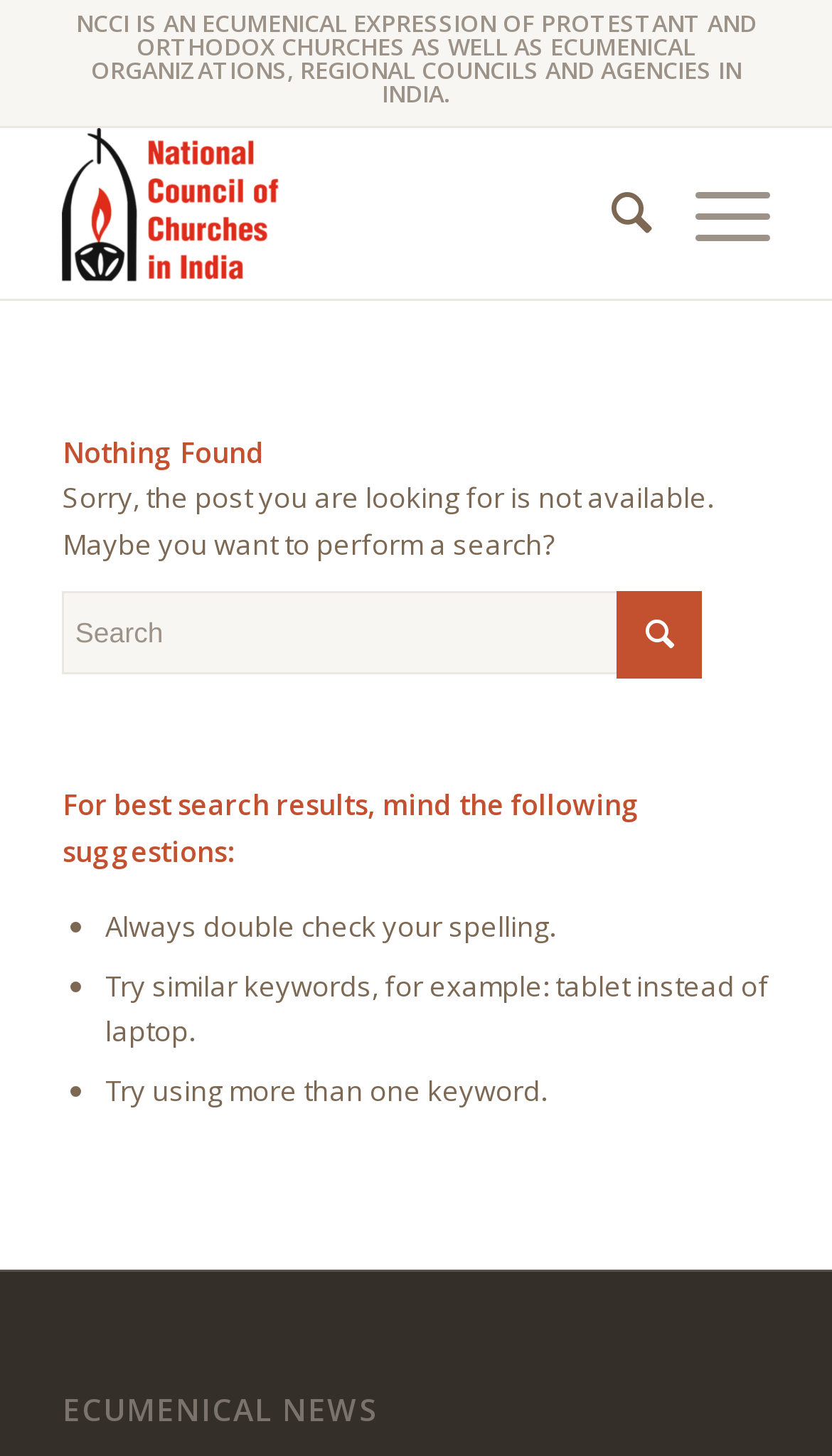What is the category of news mentioned at the bottom? Look at the image and give a one-word or short phrase answer.

ECUMENICAL NEWS